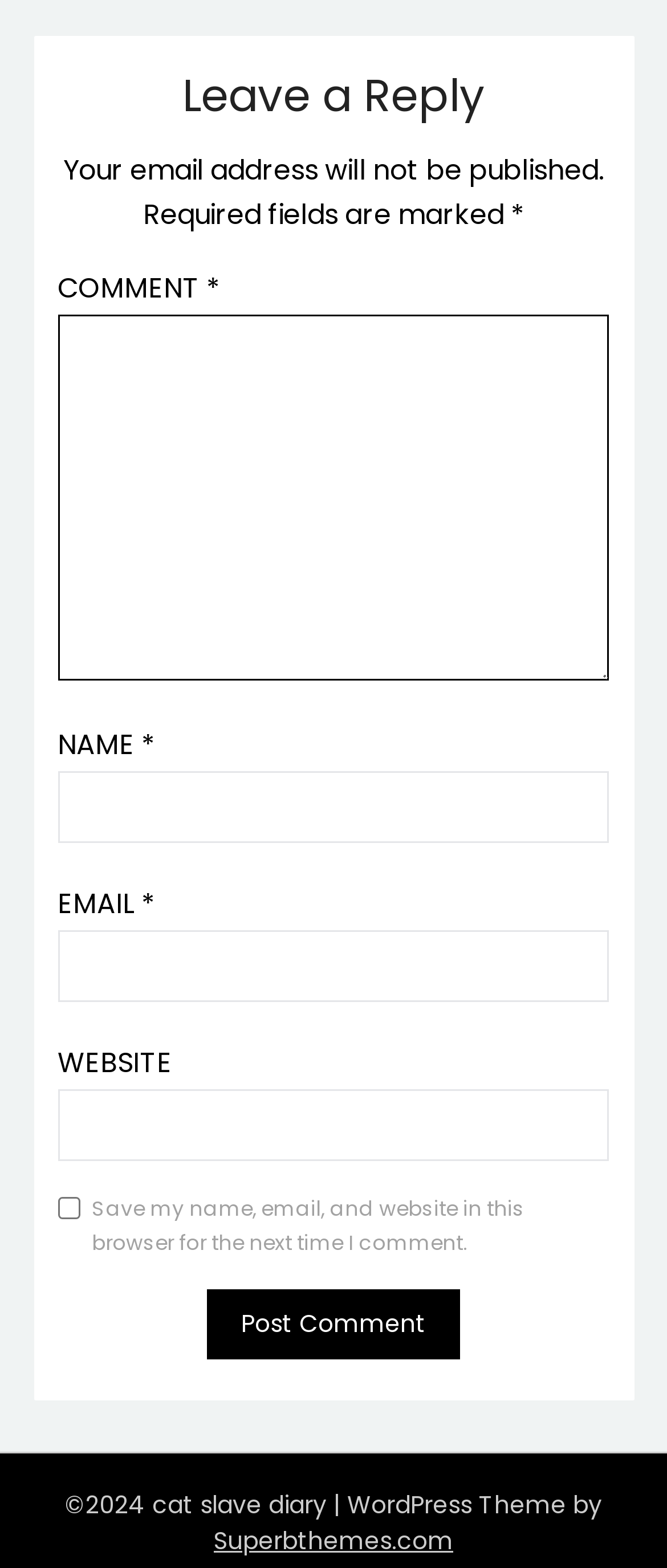What is the purpose of the checkbox?
Based on the image content, provide your answer in one word or a short phrase.

Save user data for next comment